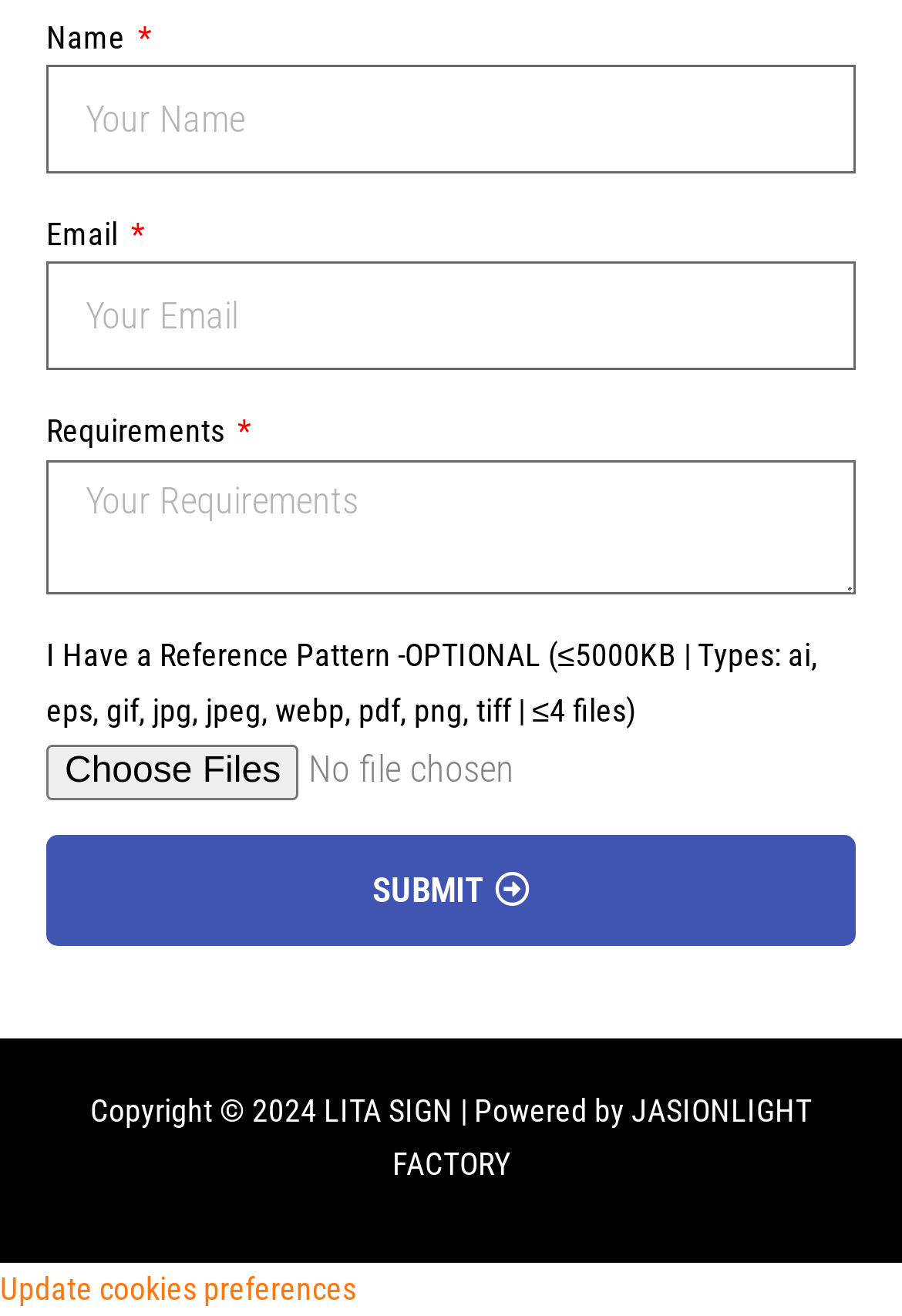How many files can be uploaded at most?
Using the image, answer in one word or phrase.

4 files